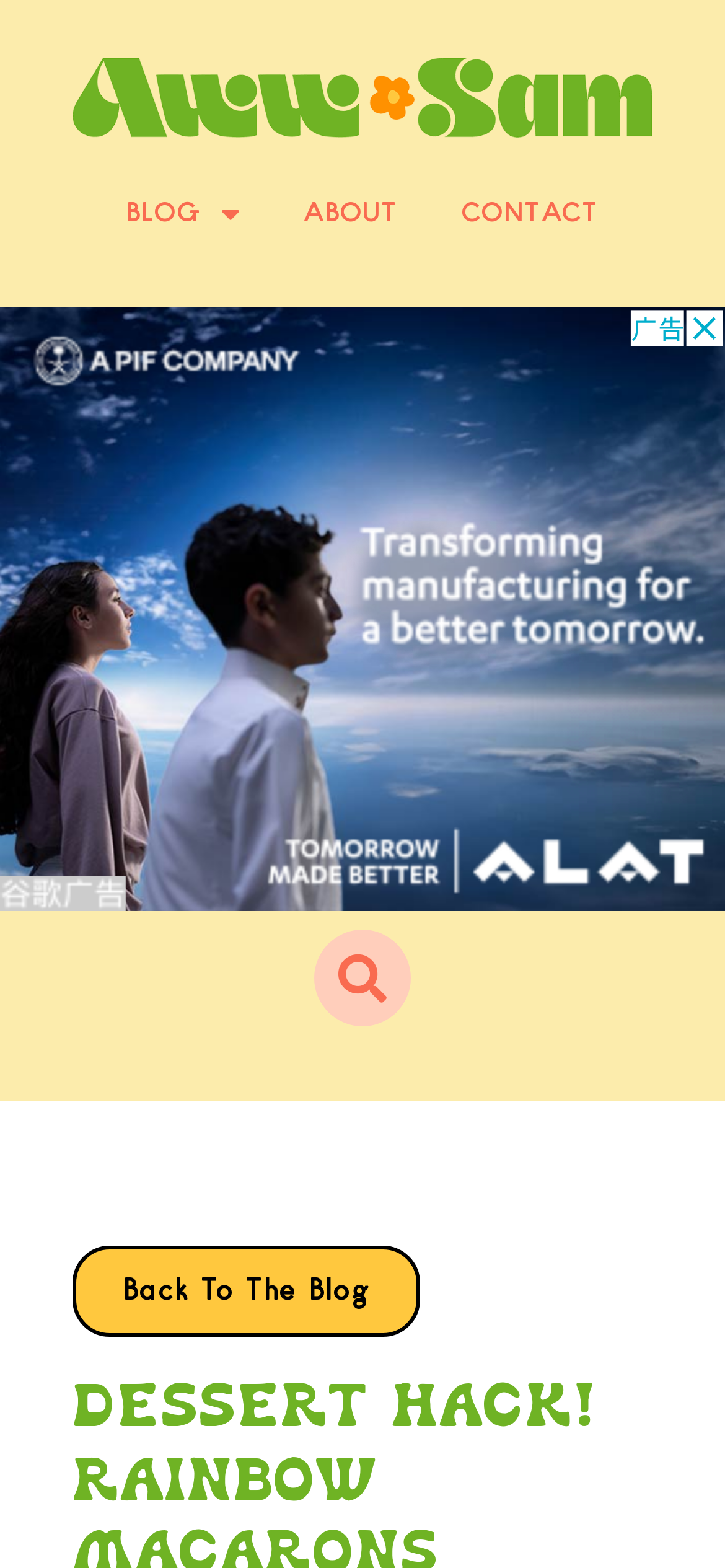Identify and extract the main heading from the webpage.

DESSERT HACK! RAINBOW MACARONS